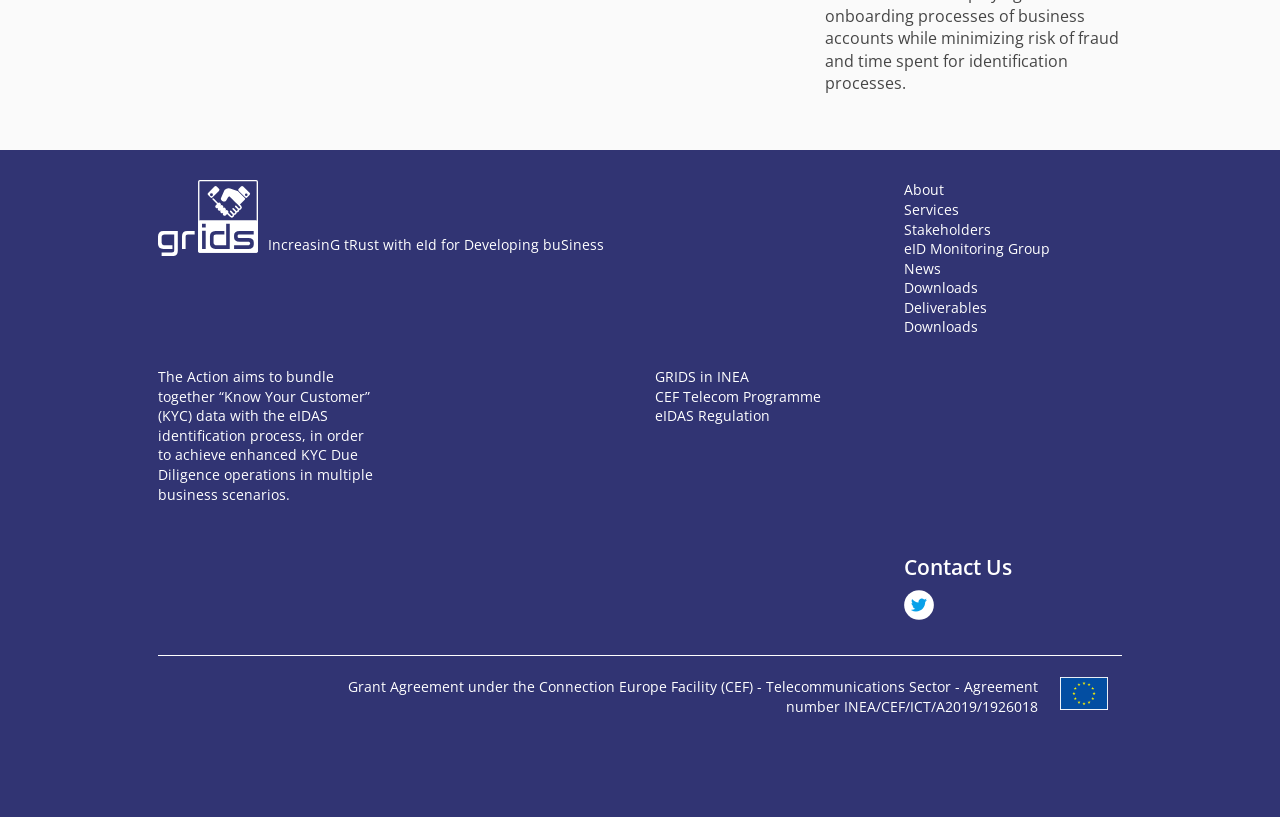Please answer the following question using a single word or phrase: 
What is the purpose of the eIDAS identification process?

KYC